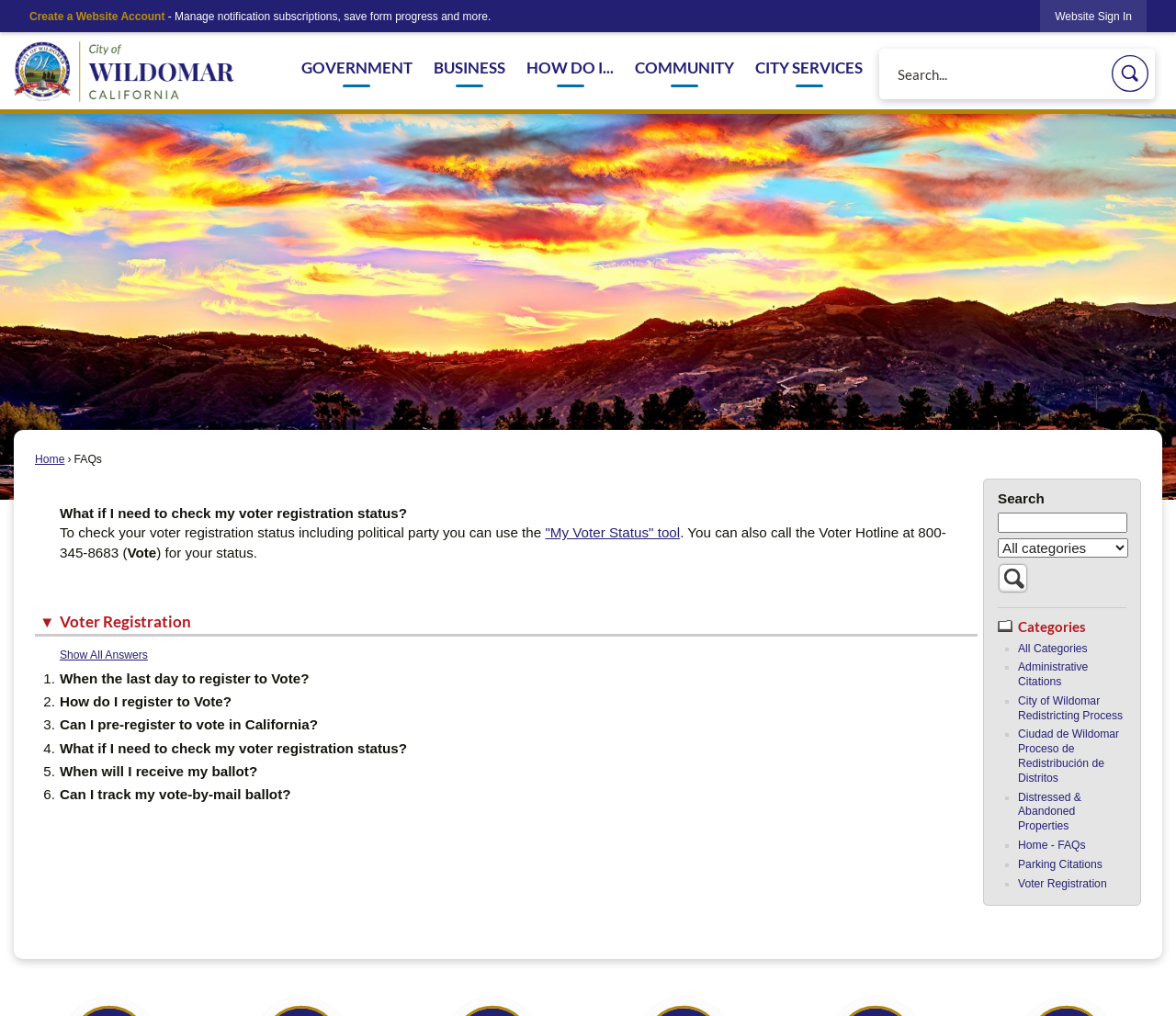Please predict the bounding box coordinates of the element's region where a click is necessary to complete the following instruction: "Create a Website Account". The coordinates should be represented by four float numbers between 0 and 1, i.e., [left, top, right, bottom].

[0.025, 0.01, 0.14, 0.023]